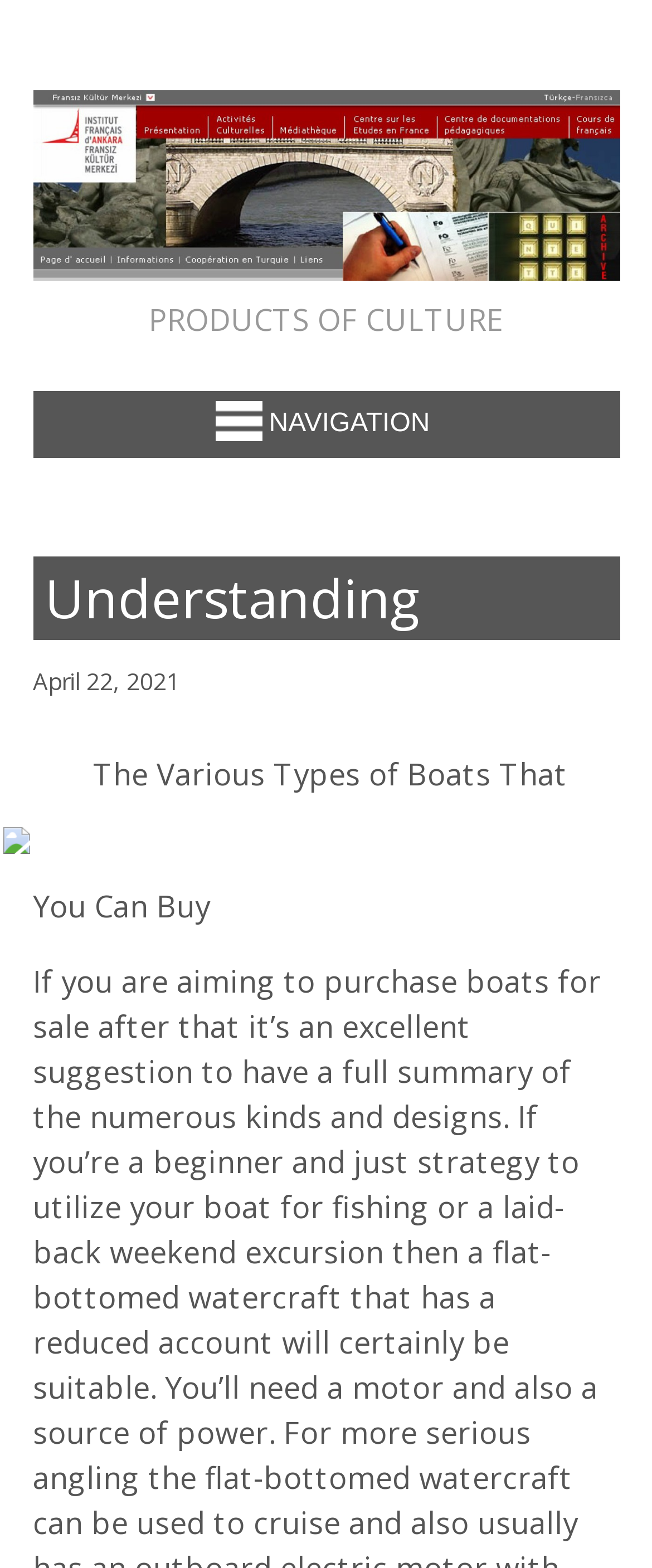Please give a succinct answer using a single word or phrase:
What is the category of products?

CULTURE